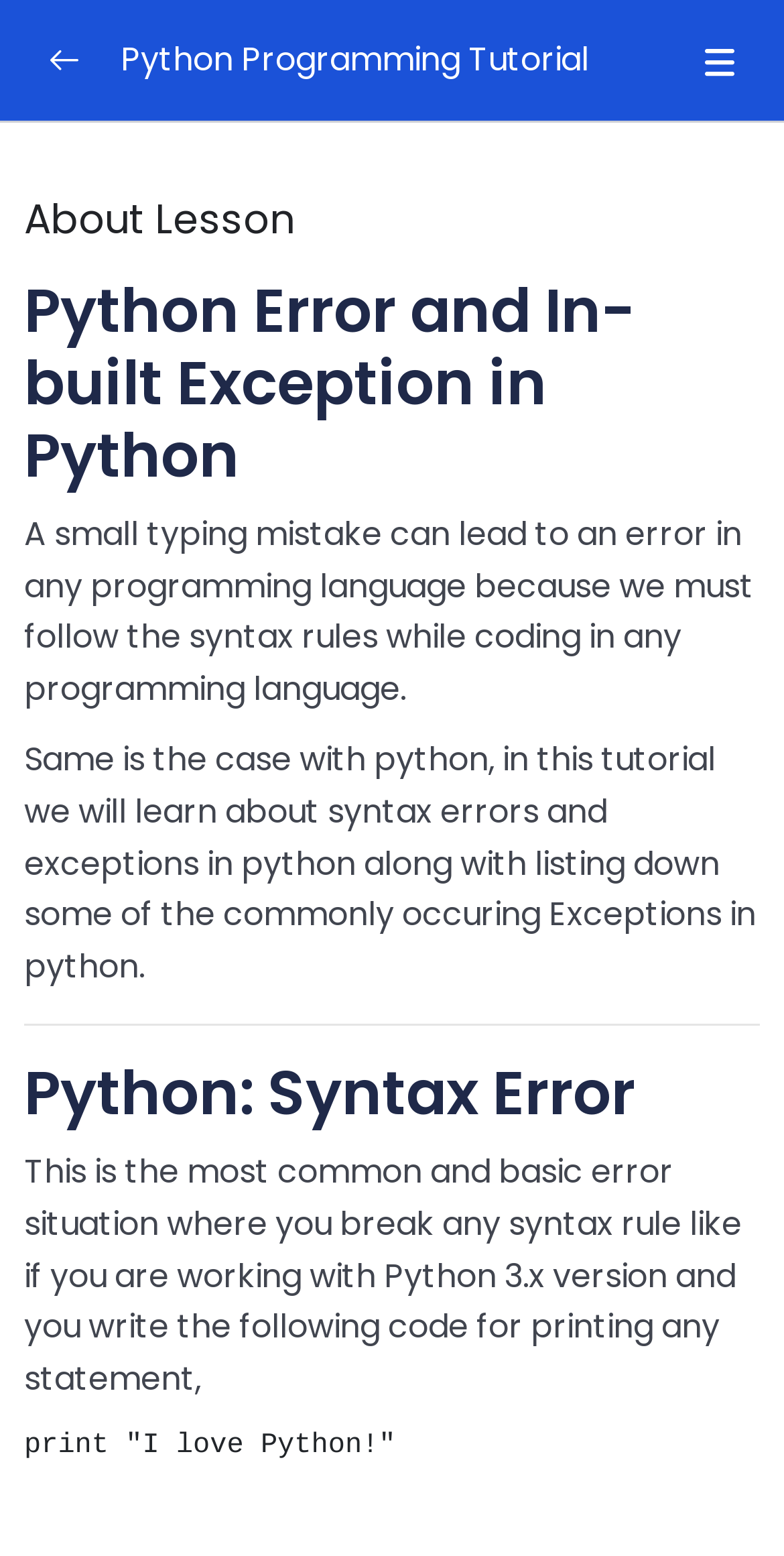How many exceptions are listed in the tutorial?
Give a detailed explanation using the information visible in the image.

The webpage does not explicitly state the number of exceptions listed in the tutorial, but it mentions that it will cover some of the commonly occurring exceptions in Python.